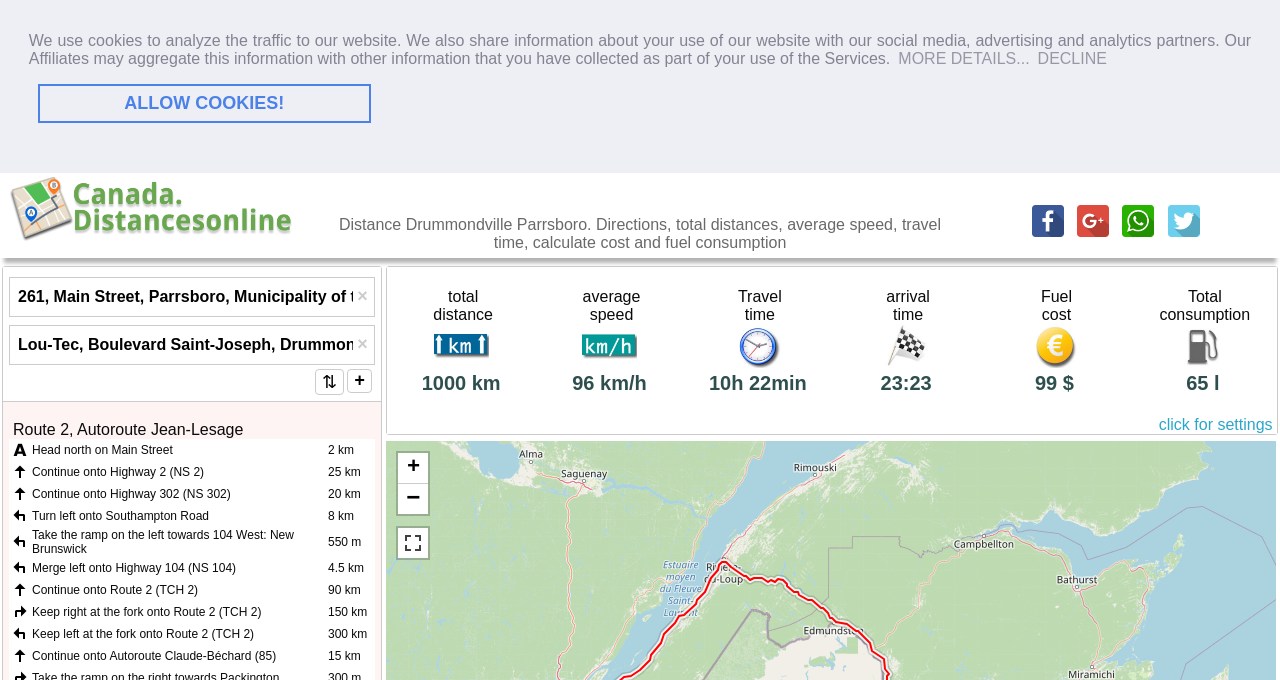Extract the bounding box for the UI element that matches this description: "alt="share on facebook"".

[0.806, 0.328, 0.831, 0.353]